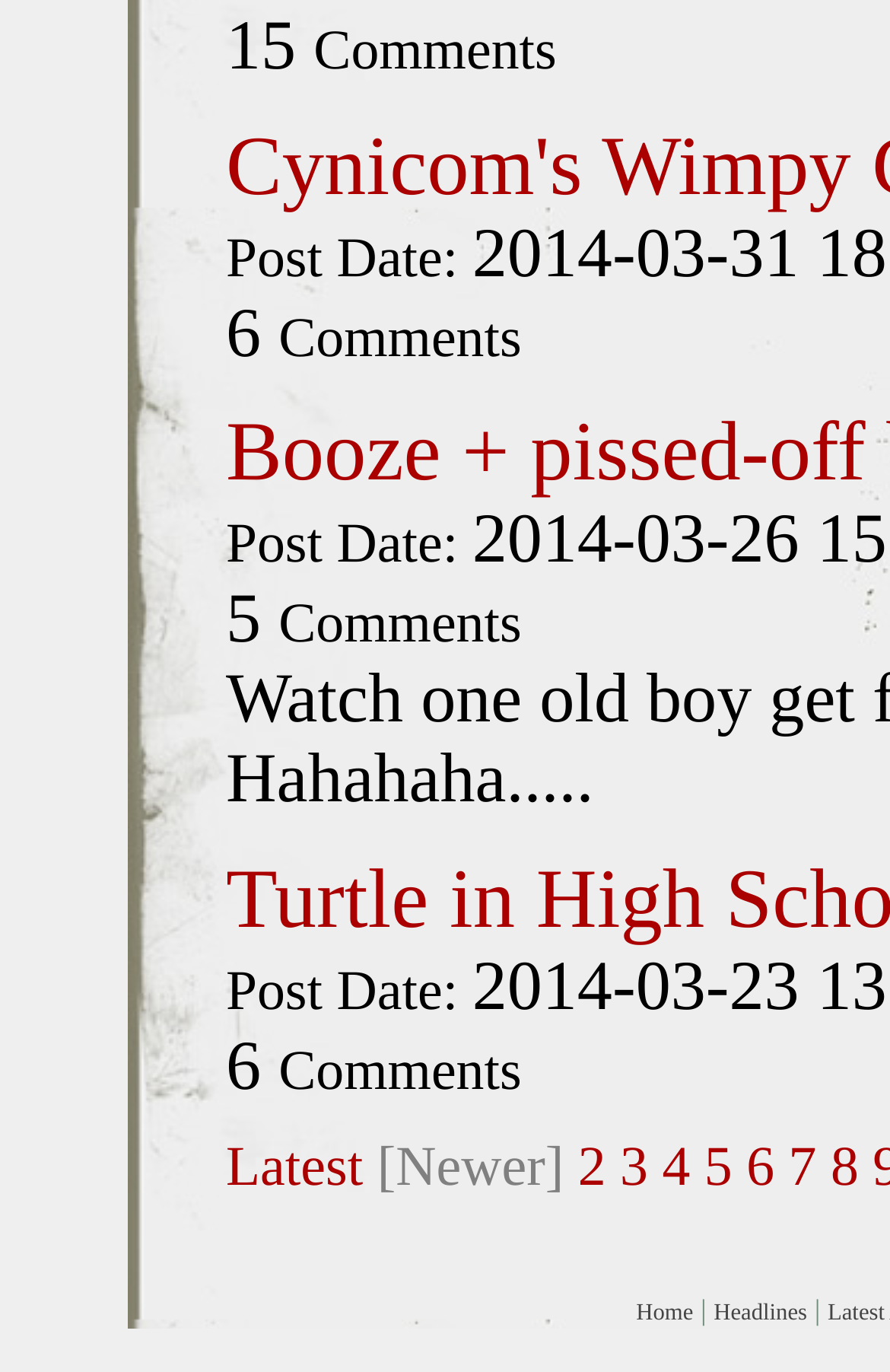Specify the bounding box coordinates of the element's region that should be clicked to achieve the following instruction: "go to latest page". The bounding box coordinates consist of four float numbers between 0 and 1, in the format [left, top, right, bottom].

[0.254, 0.828, 0.408, 0.873]